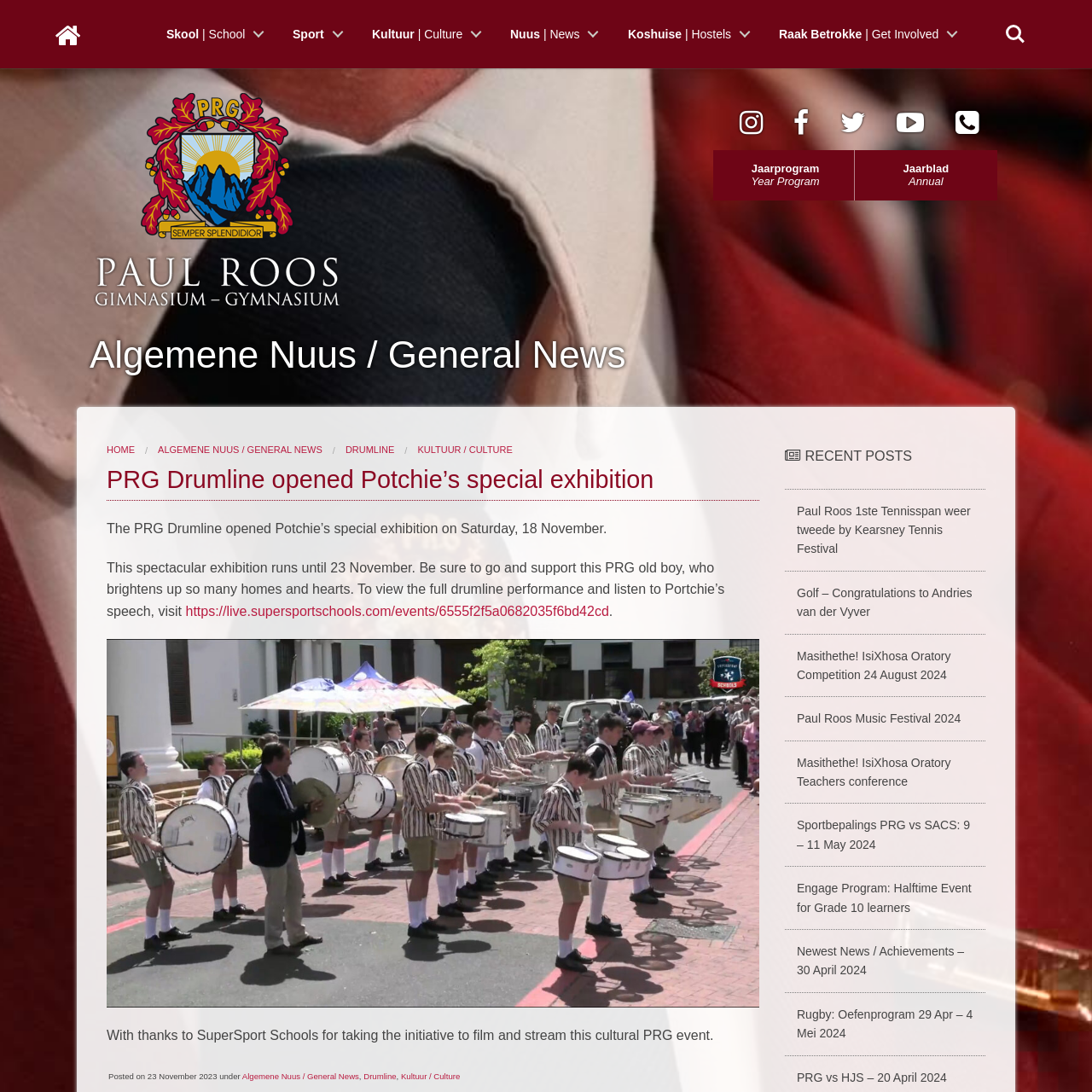Provide a thorough description of the scene captured within the red rectangle.

The image represents the logo of Paul Roos Gimnasium, a prominent educational institution in South Africa. This emblem captures the essence of the school, reflecting its long-standing tradition and commitment to excellence in academia and sports. The school is notably associated with prestigious events, such as the recent opening of Potchie’s special exhibition by the PRG Drumline on November 18, 2023. This exhibition celebrates the contributions of a distinguished PRG alumni, highlighting the institution's rich cultural heritage and involvement in various artistic and athletic pursuits. The logo is emblematic of pride and unity among students and alumni, reinforcing the community spirit that defines Paul Roos Gimnasium.